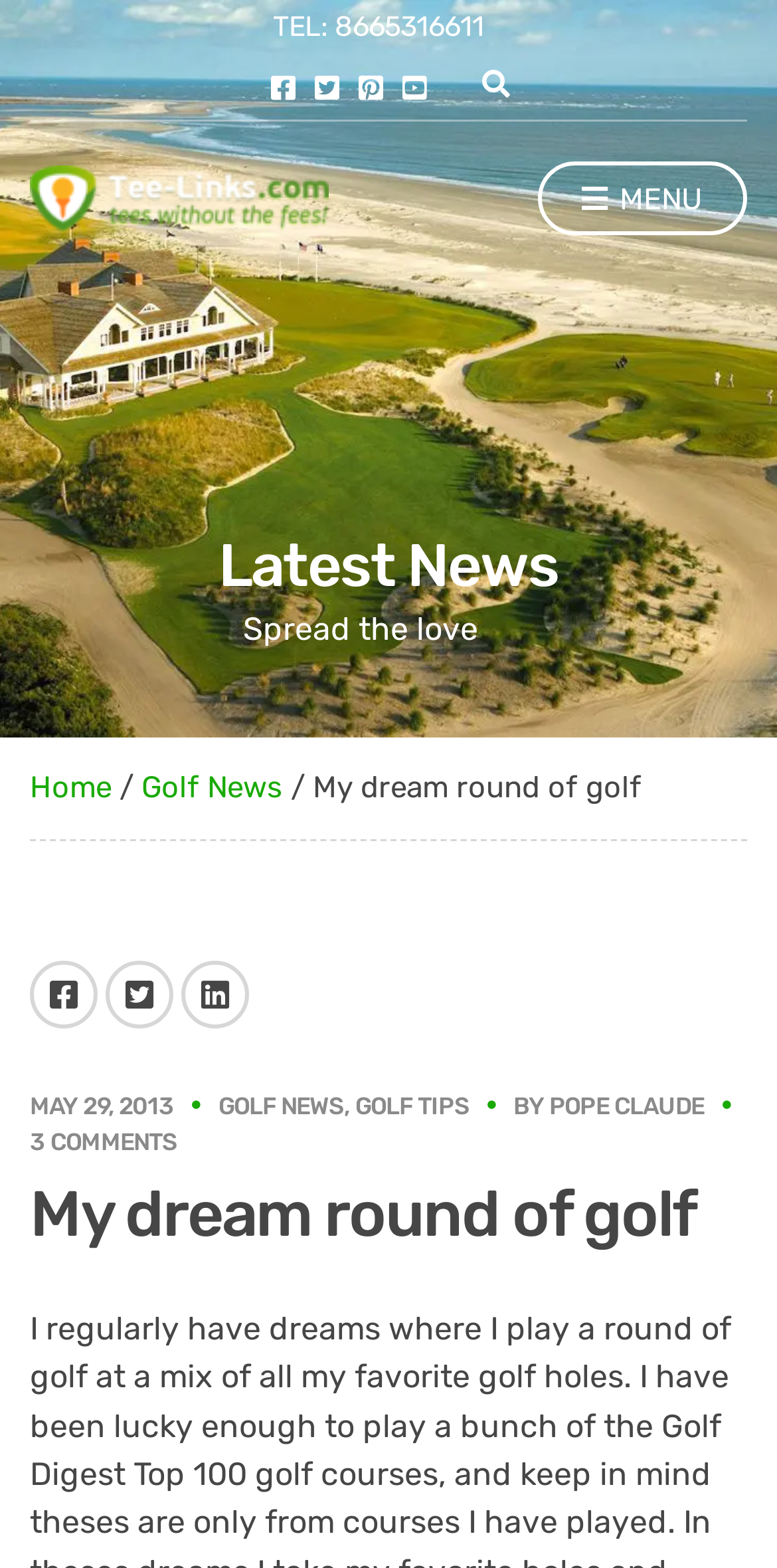Could you please study the image and provide a detailed answer to the question:
What is the title of the latest news article?

I found the title of the latest news article by looking at the heading element with the text 'My dream round of golf'.